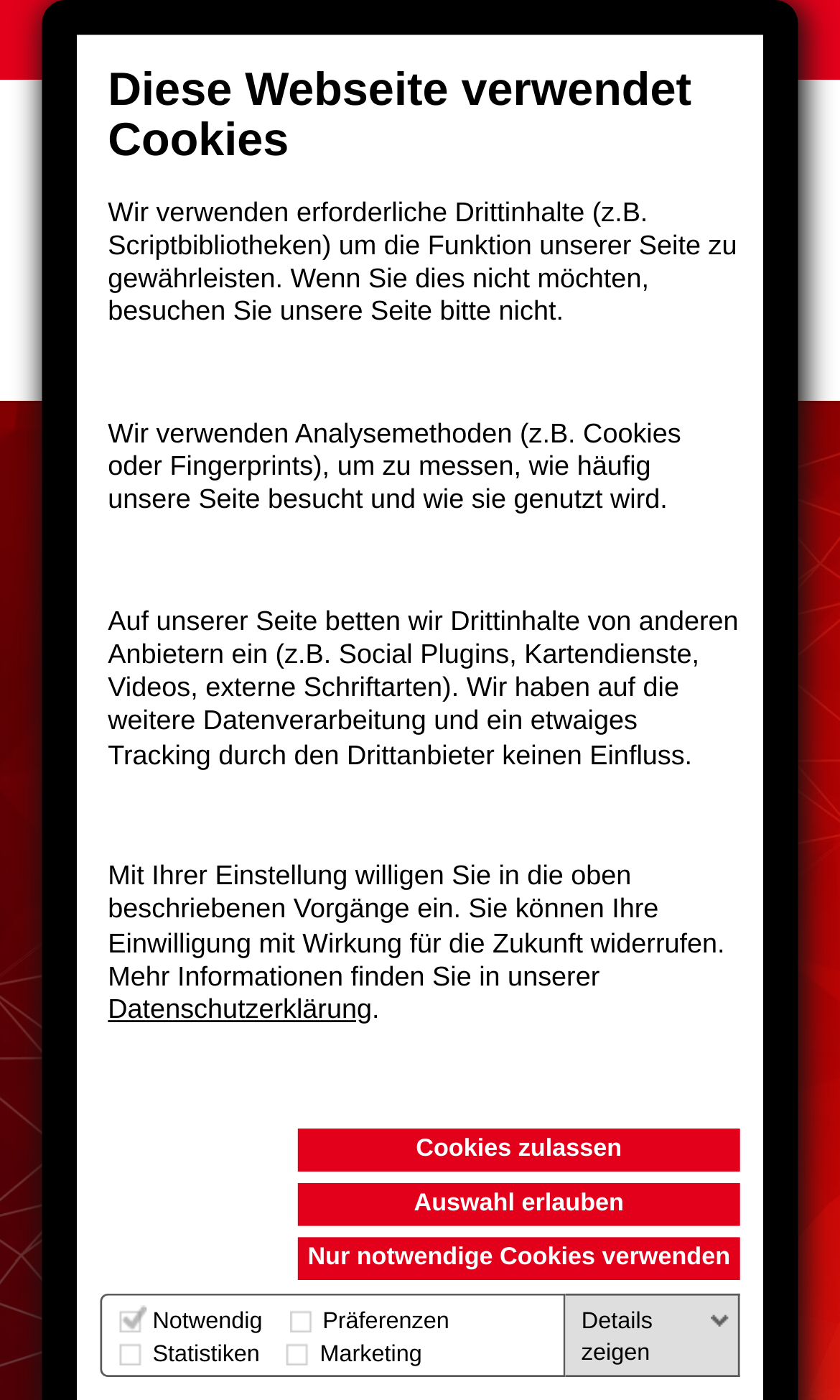For the following element description, predict the bounding box coordinates in the format (top-left x, top-left y, bottom-right x, bottom-right y). All values should be floating point numbers between 0 and 1. Description: Brexit

[0.397, 0.738, 0.508, 0.765]